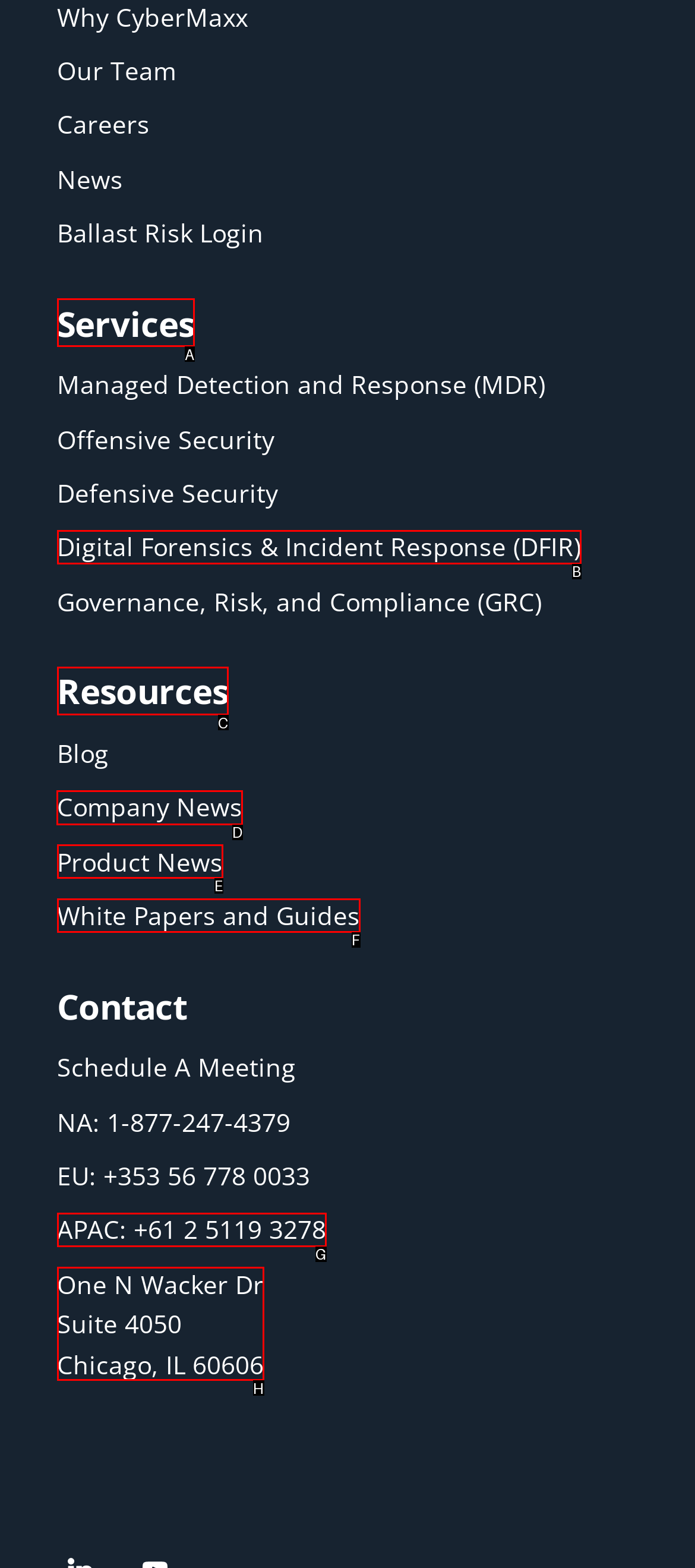Point out the correct UI element to click to carry out this instruction: Read the company news
Answer with the letter of the chosen option from the provided choices directly.

D